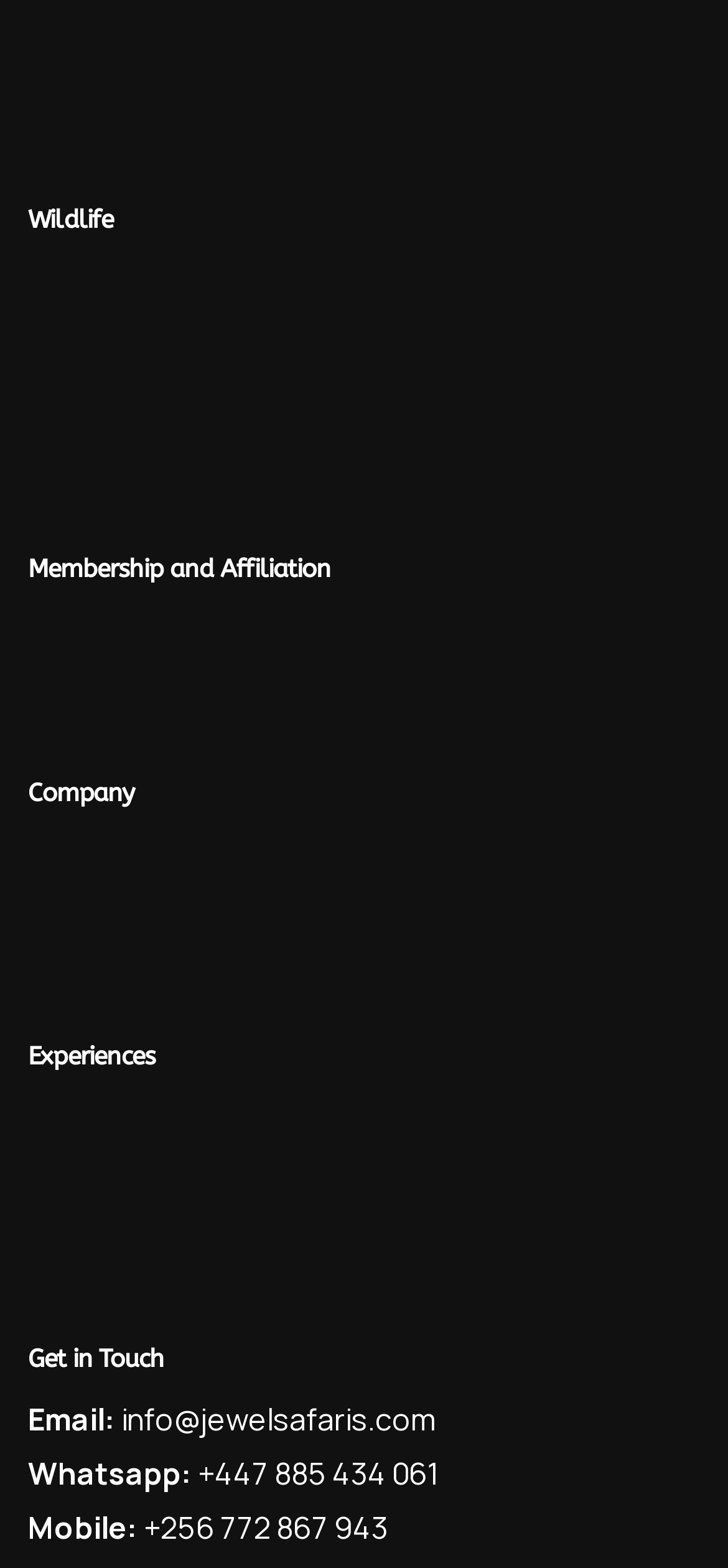Kindly provide the bounding box coordinates of the section you need to click on to fulfill the given instruction: "View Wildlife".

[0.038, 0.13, 0.762, 0.15]